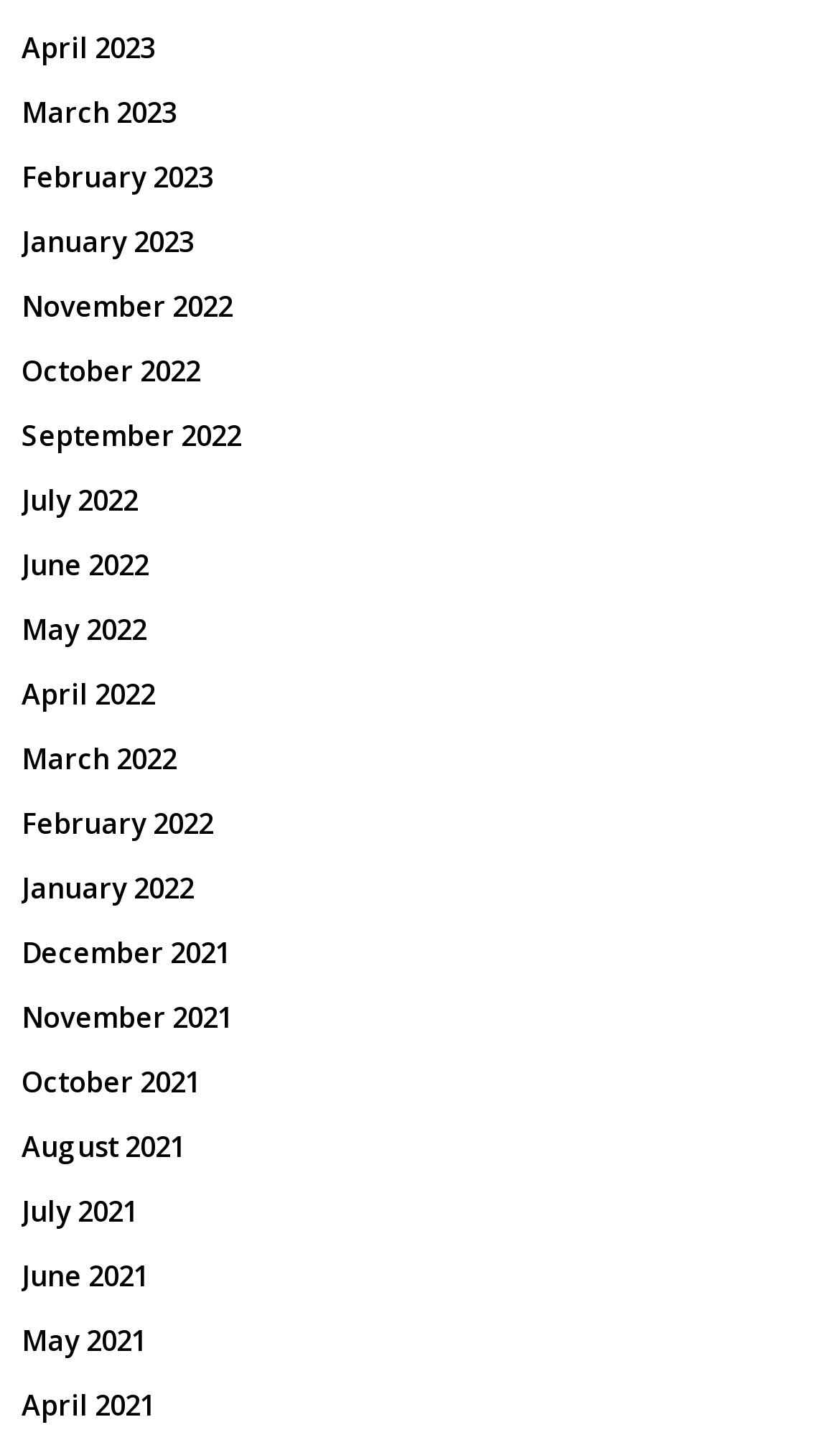How many months are listed in 2022?
Give a detailed explanation using the information visible in the image.

I counted the number of links with '2022' in their text, and found 12 links, which correspond to the 12 months of the year 2022.